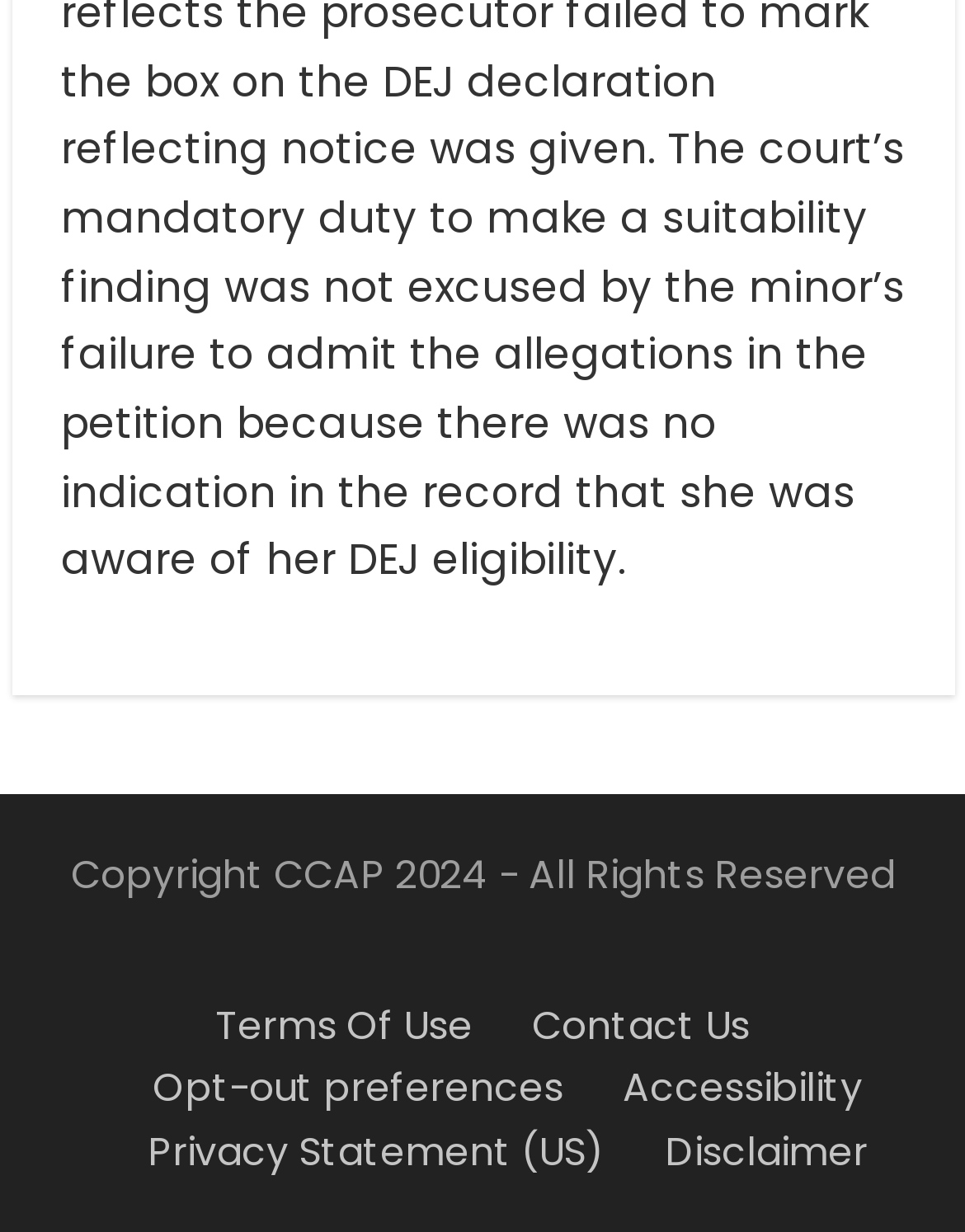How many links are in the footer menu?
Using the image, elaborate on the answer with as much detail as possible.

The footer menu contains 6 links, which are 'Terms Of Use', 'Contact Us', 'Opt-out preferences', 'Accessibility', 'Privacy Statement (US)', and 'Disclaimer'.